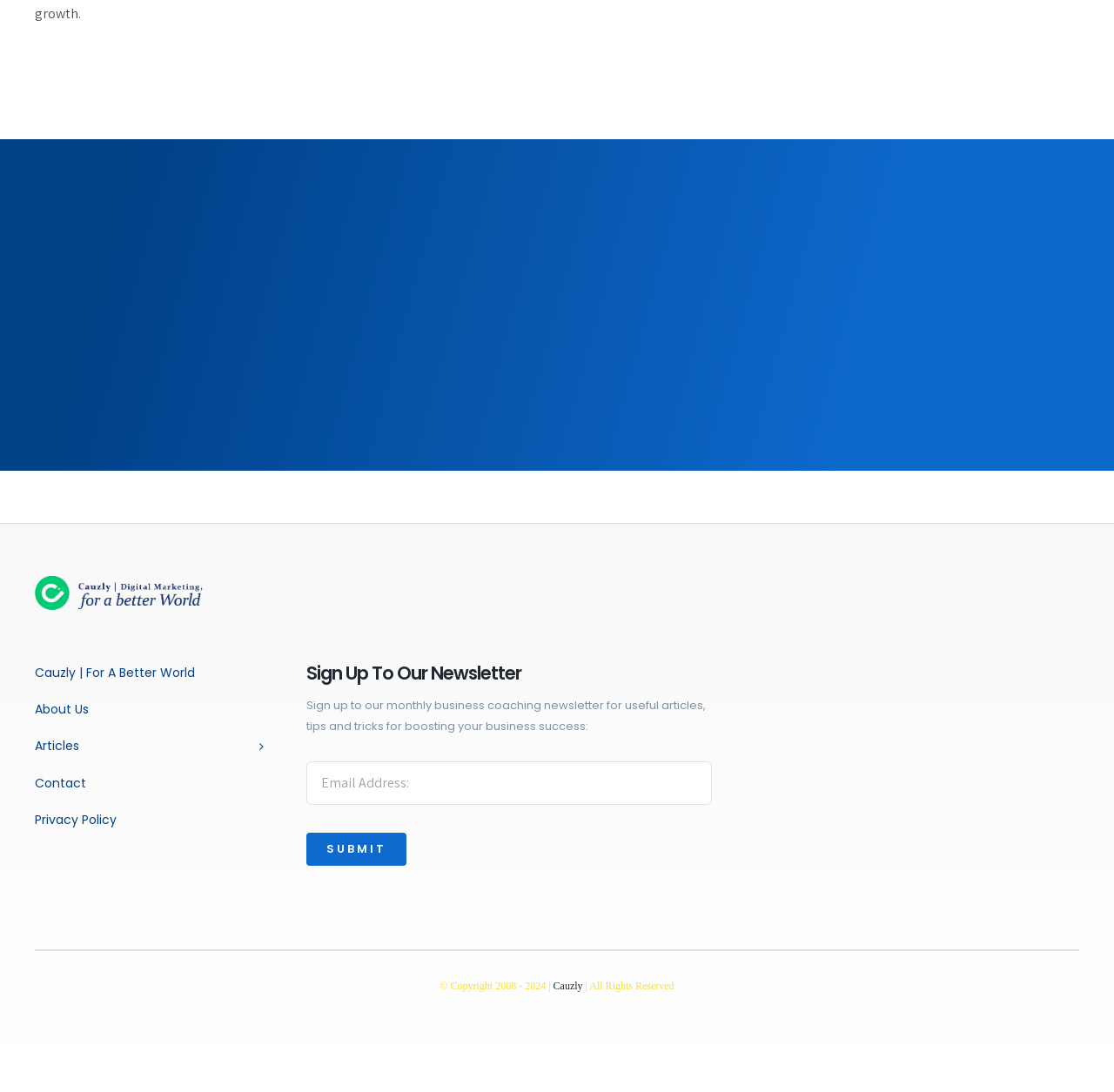Extract the bounding box coordinates for the described element: "Contact". The coordinates should be represented as four float numbers between 0 and 1: [left, top, right, bottom].

[0.031, 0.707, 0.238, 0.727]